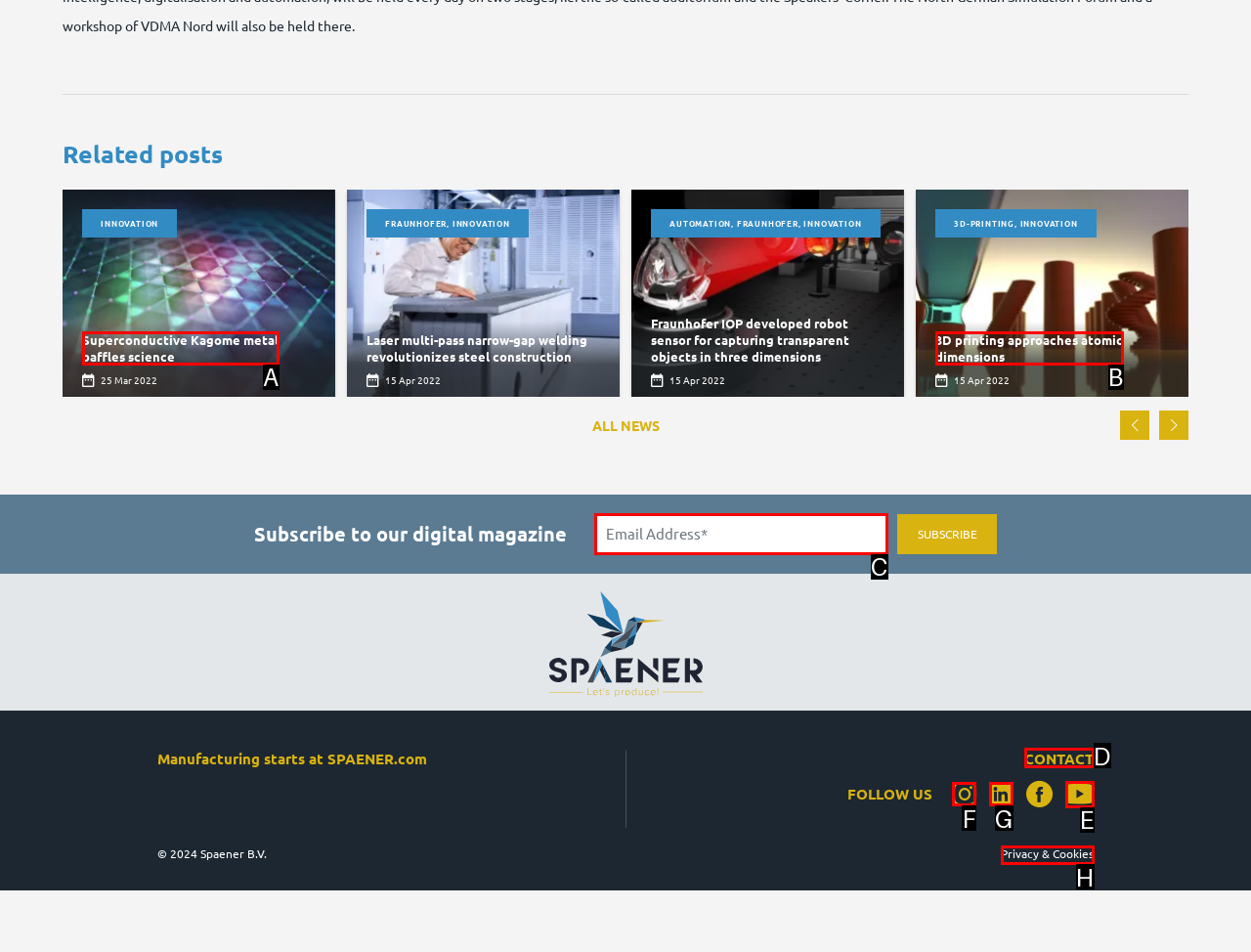From the choices provided, which HTML element best fits the description: Privacy & Cookies? Answer with the appropriate letter.

H